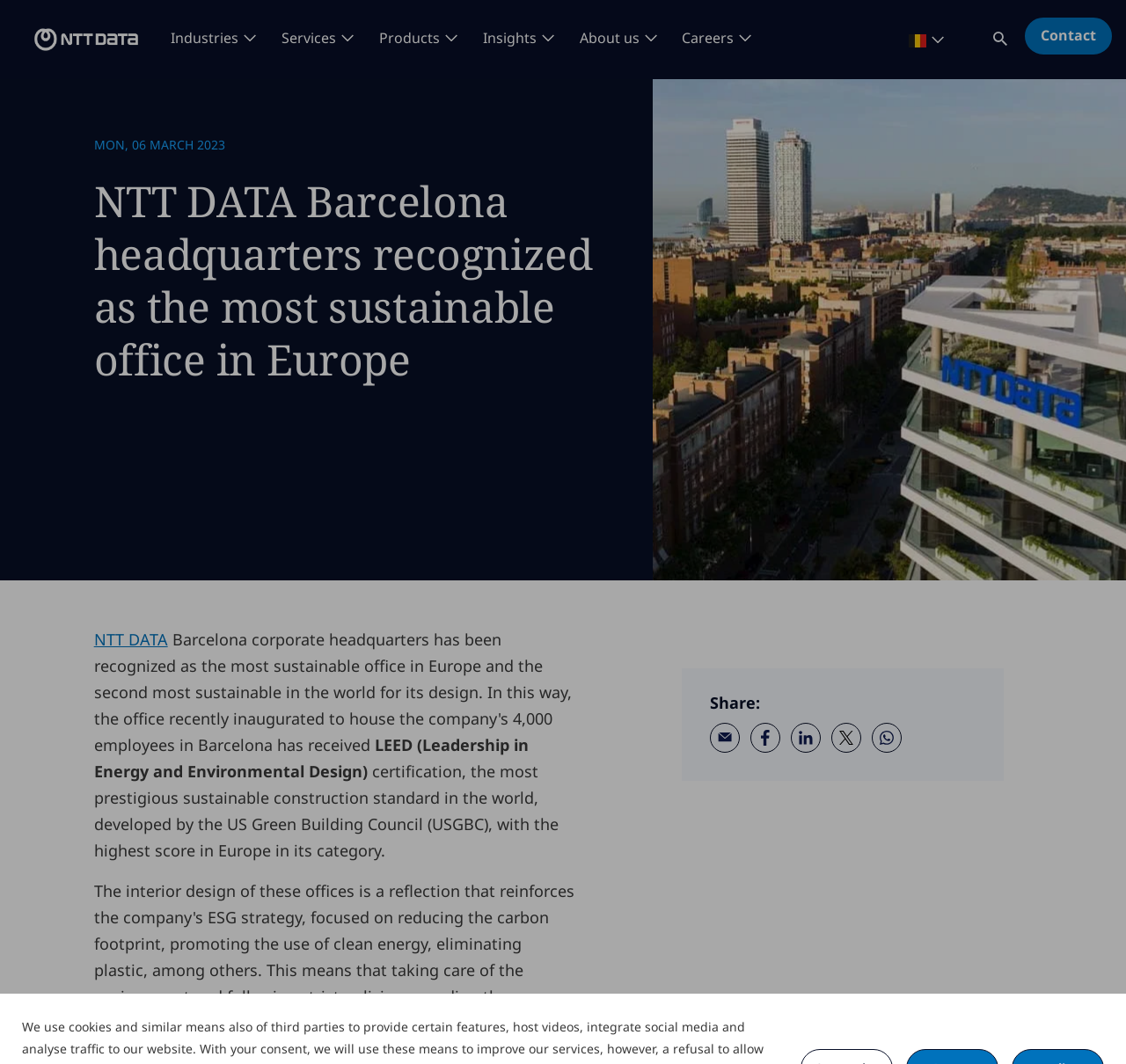Provide a brief response in the form of a single word or phrase:
What is the certification mentioned in the article?

LEED